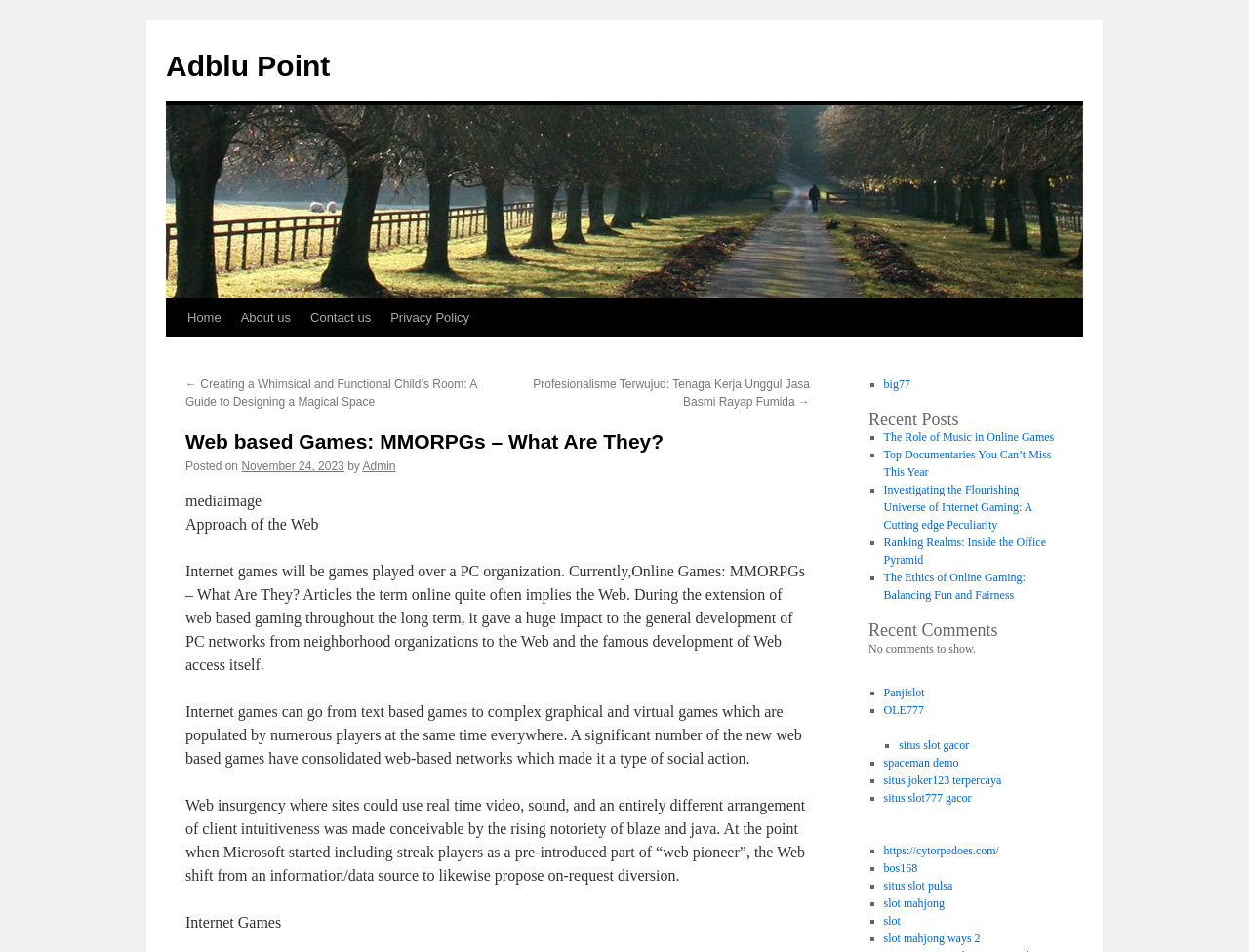Provide the bounding box coordinates for the area that should be clicked to complete the instruction: "Check the 'Recent Posts' section".

[0.695, 0.431, 0.852, 0.45]